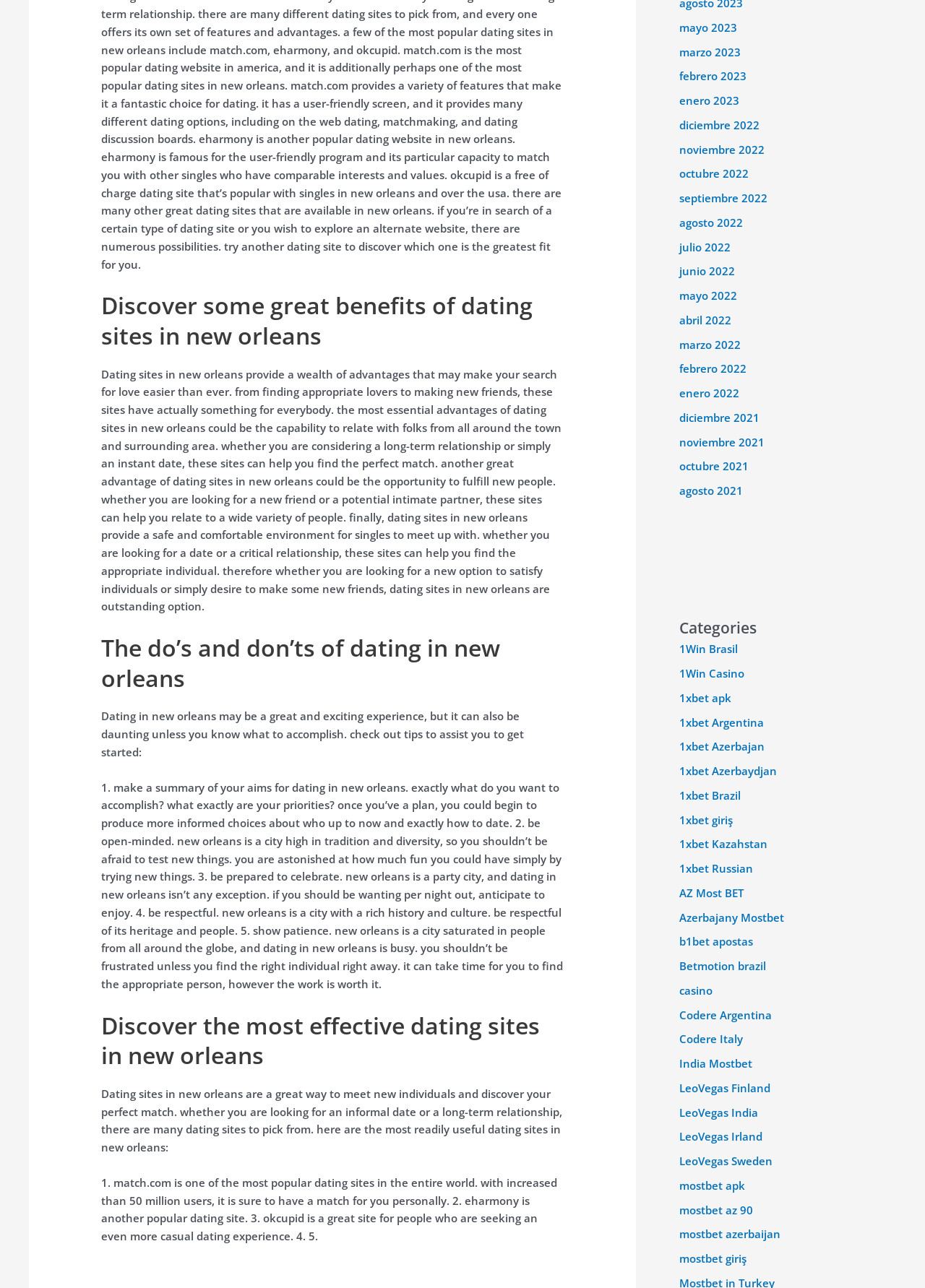Specify the bounding box coordinates of the element's region that should be clicked to achieve the following instruction: "Explore 'Categories'". The bounding box coordinates consist of four float numbers between 0 and 1, in the format [left, top, right, bottom].

[0.734, 0.48, 0.969, 0.495]